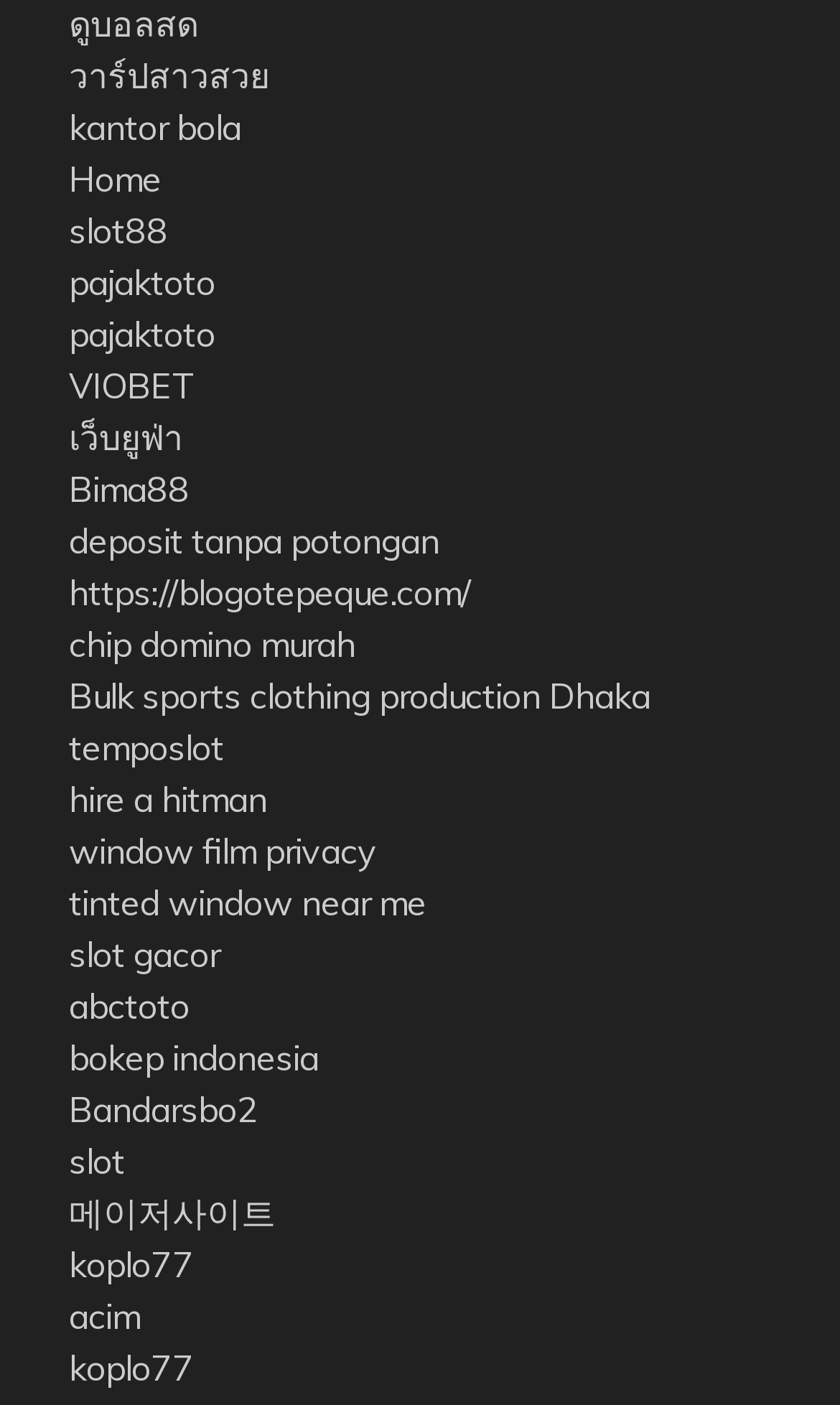Based on the element description: "เว็บยูฟ่า", identify the UI element and provide its bounding box coordinates. Use four float numbers between 0 and 1, [left, top, right, bottom].

[0.082, 0.295, 0.218, 0.326]